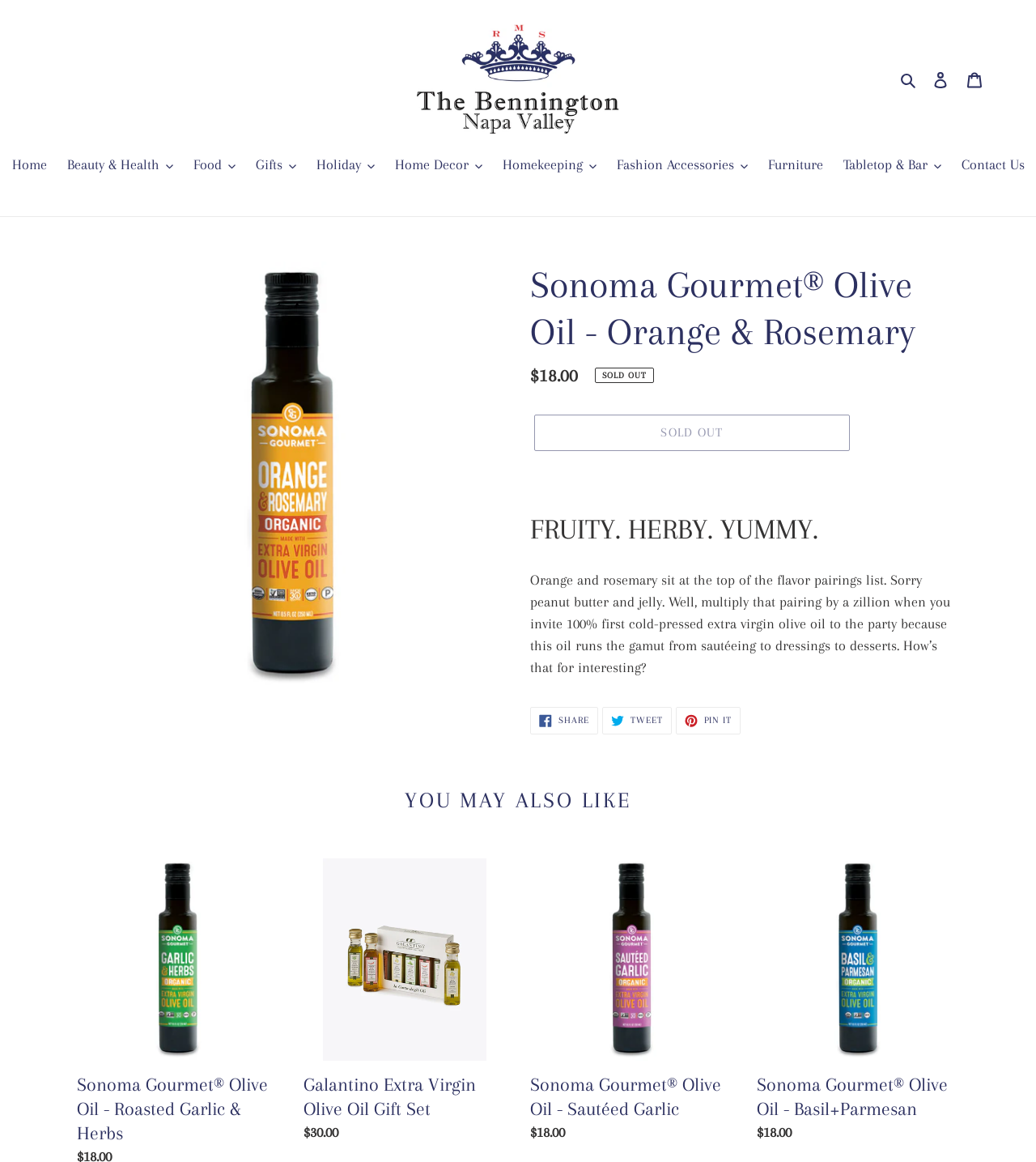Locate the bounding box coordinates of the clickable region to complete the following instruction: "Log in to your account."

[0.891, 0.052, 0.924, 0.084]